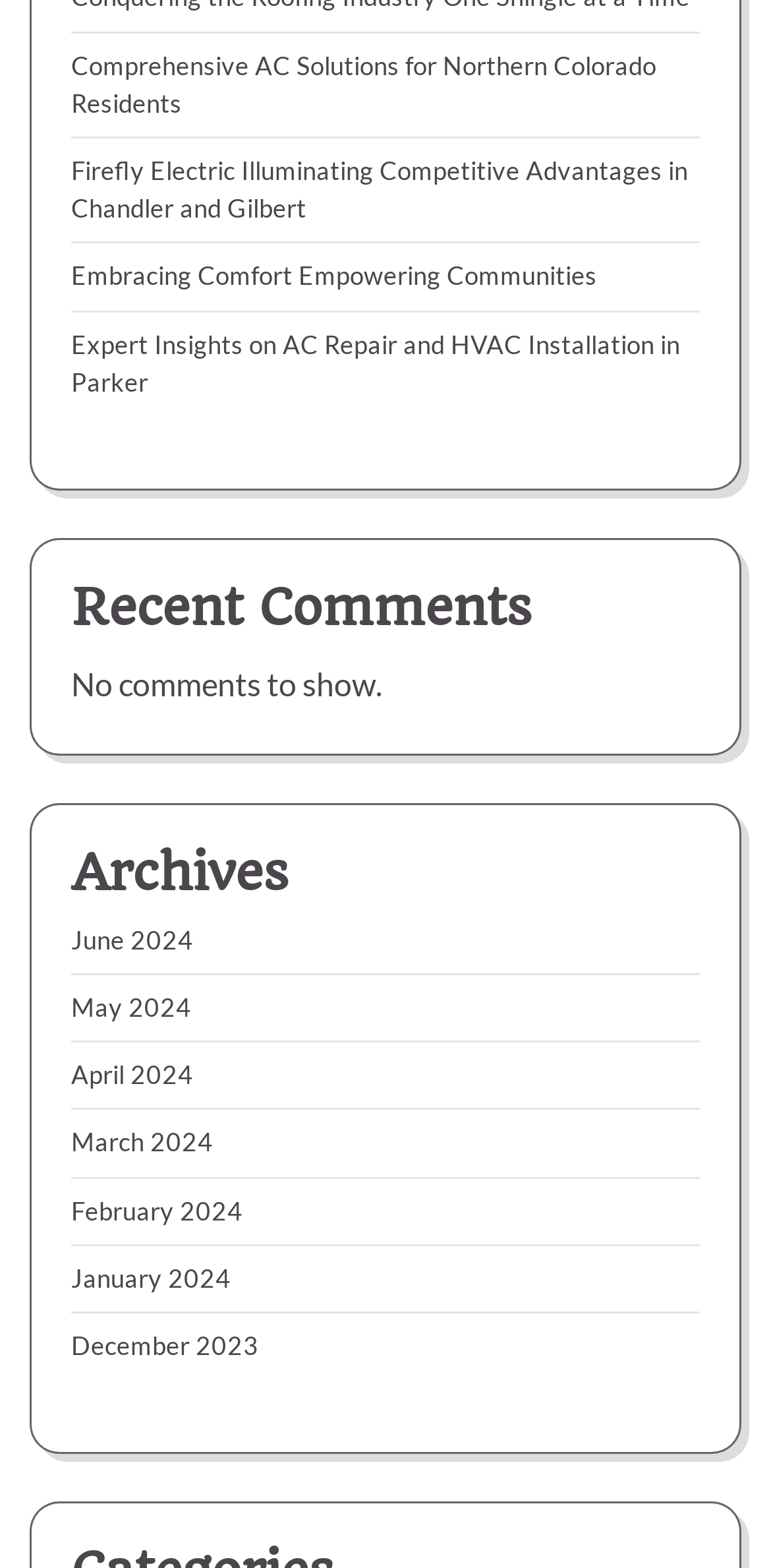Find the bounding box coordinates of the area to click in order to follow the instruction: "Explore Firefly Electric Illuminating Competitive Advantages in Chandler and Gilbert".

[0.092, 0.098, 0.892, 0.143]